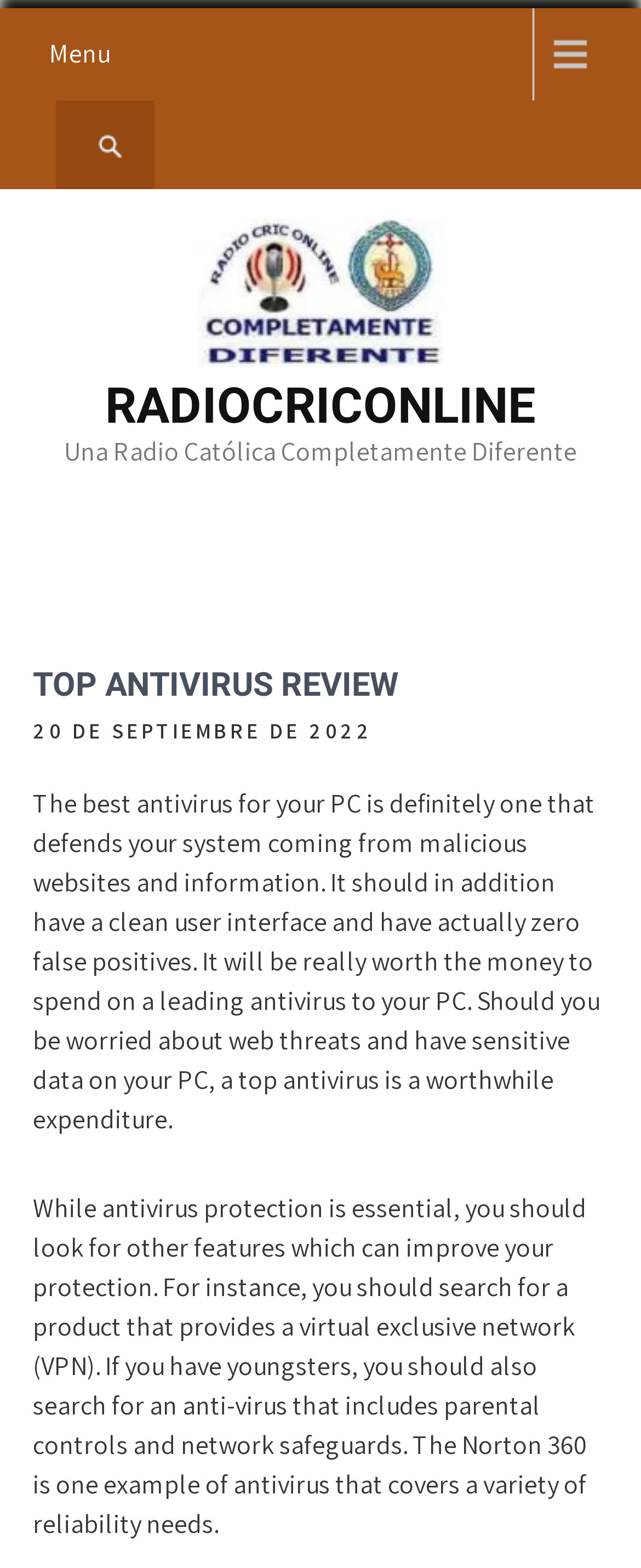From the webpage screenshot, predict the bounding box of the UI element that matches this description: "See All".

None